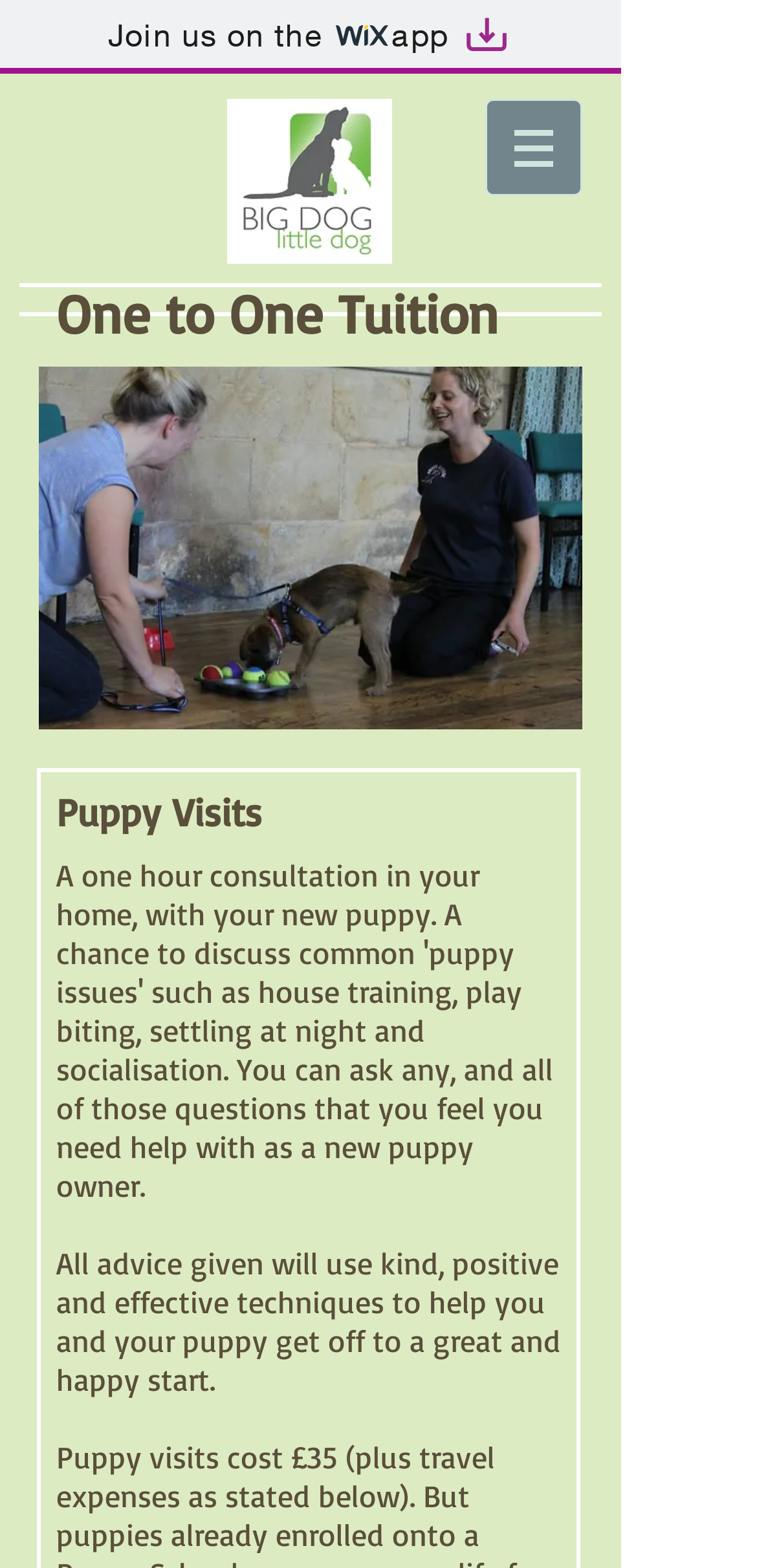Provide the bounding box coordinates in the format (top-left x, top-left y, bottom-right x, bottom-right y). All values are floating point numbers between 0 and 1. Determine the bounding box coordinate of the UI element described as: Join us on the app

[0.0, 0.0, 0.821, 0.047]